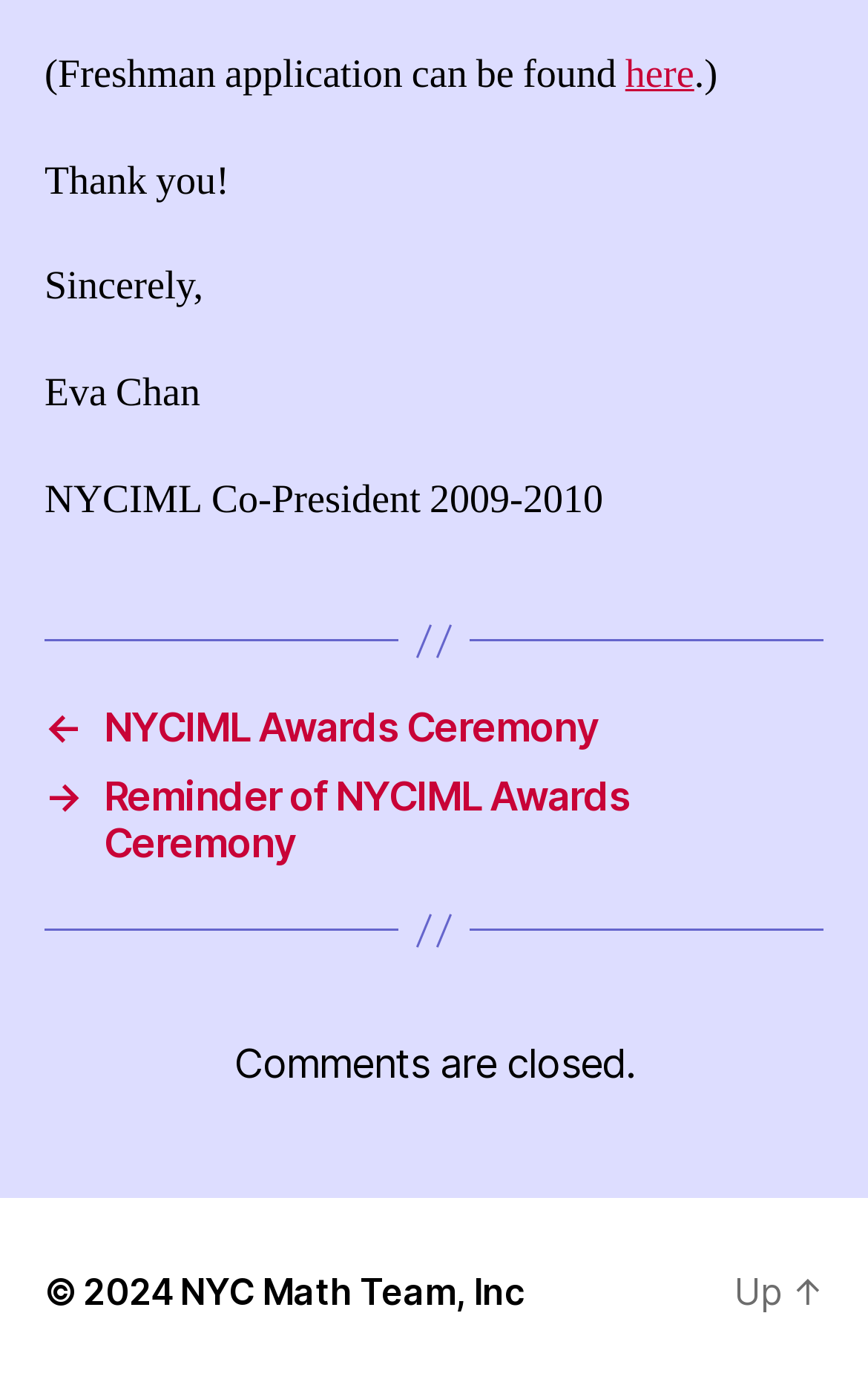Who is the Co-President of NYCIML? Examine the screenshot and reply using just one word or a brief phrase.

Eva Chan